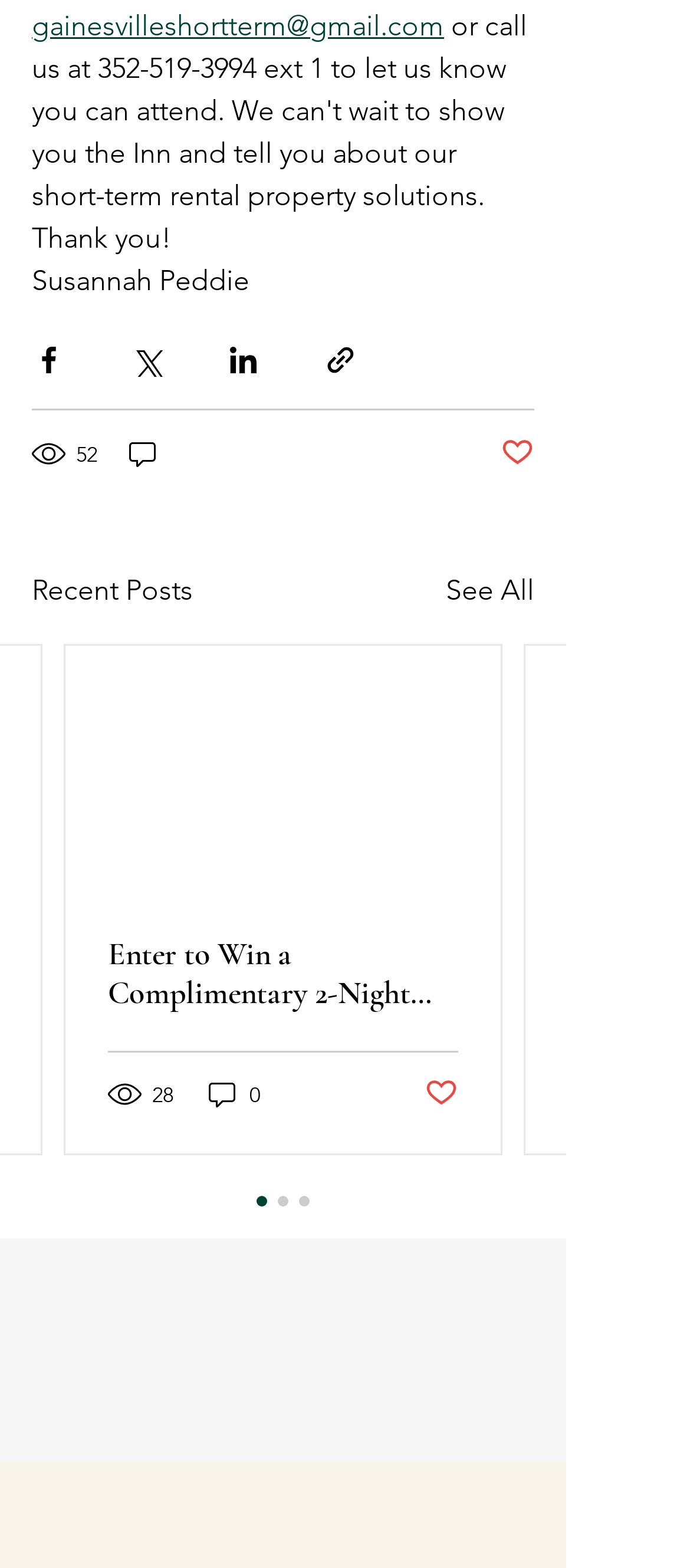How many views does the first post have?
Refer to the image and provide a detailed answer to the question.

I looked for the view count of the first post and found it in the '52 views' text element, which is a generic type.